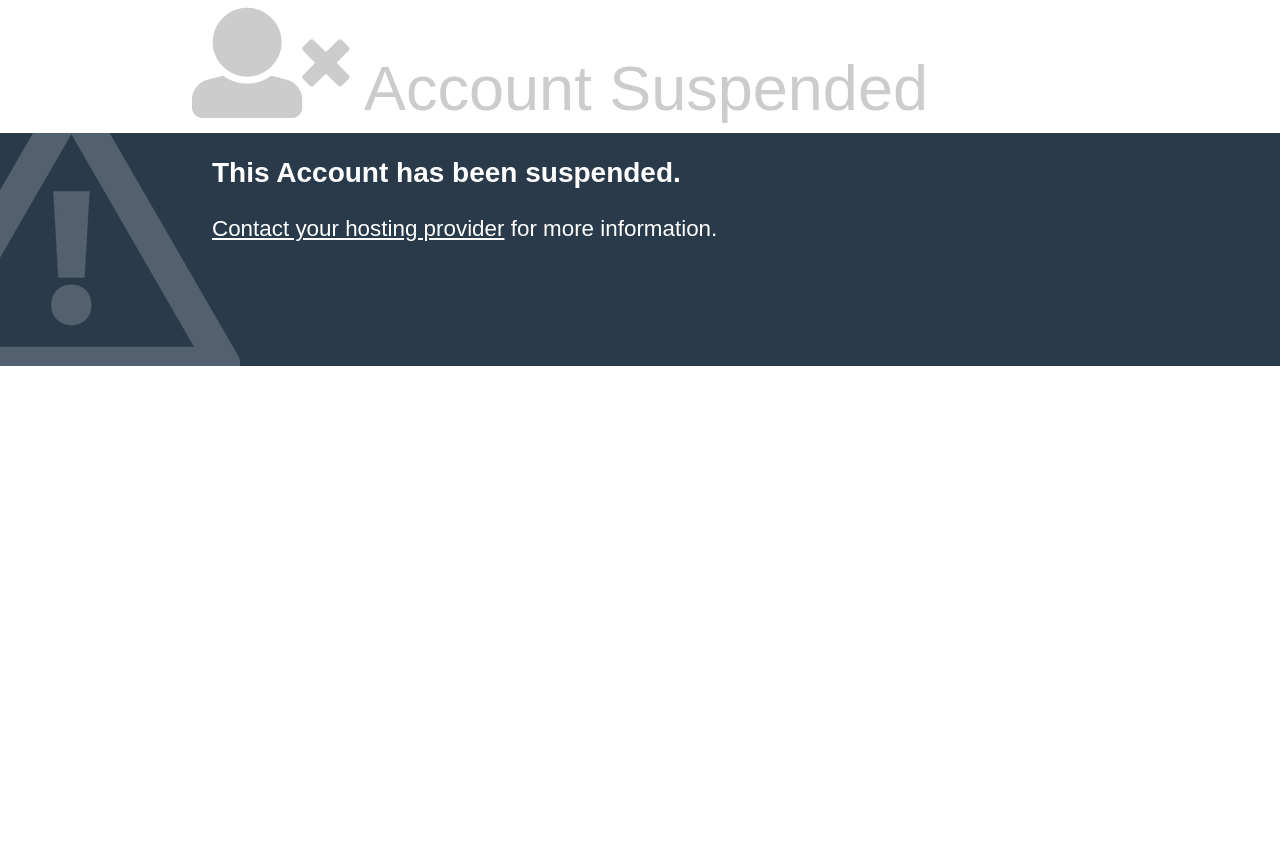Provide the bounding box coordinates of the HTML element described as: "Contact your hosting provider". The bounding box coordinates should be four float numbers between 0 and 1, i.e., [left, top, right, bottom].

[0.166, 0.249, 0.394, 0.278]